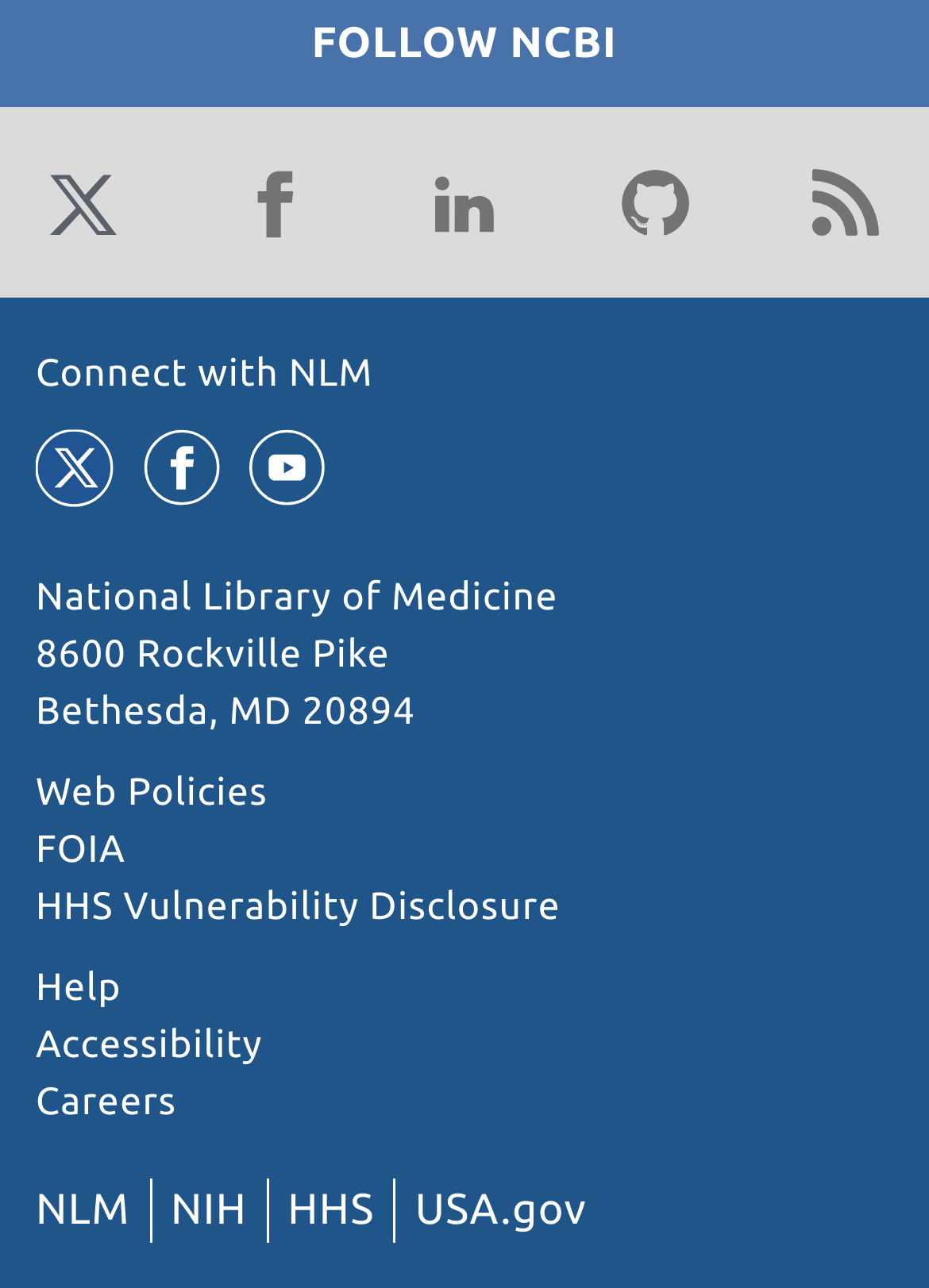Please find the bounding box coordinates of the element that you should click to achieve the following instruction: "Connect with NLM on LinkedIn". The coordinates should be presented as four float numbers between 0 and 1: [left, top, right, bottom].

[0.449, 0.121, 0.551, 0.195]